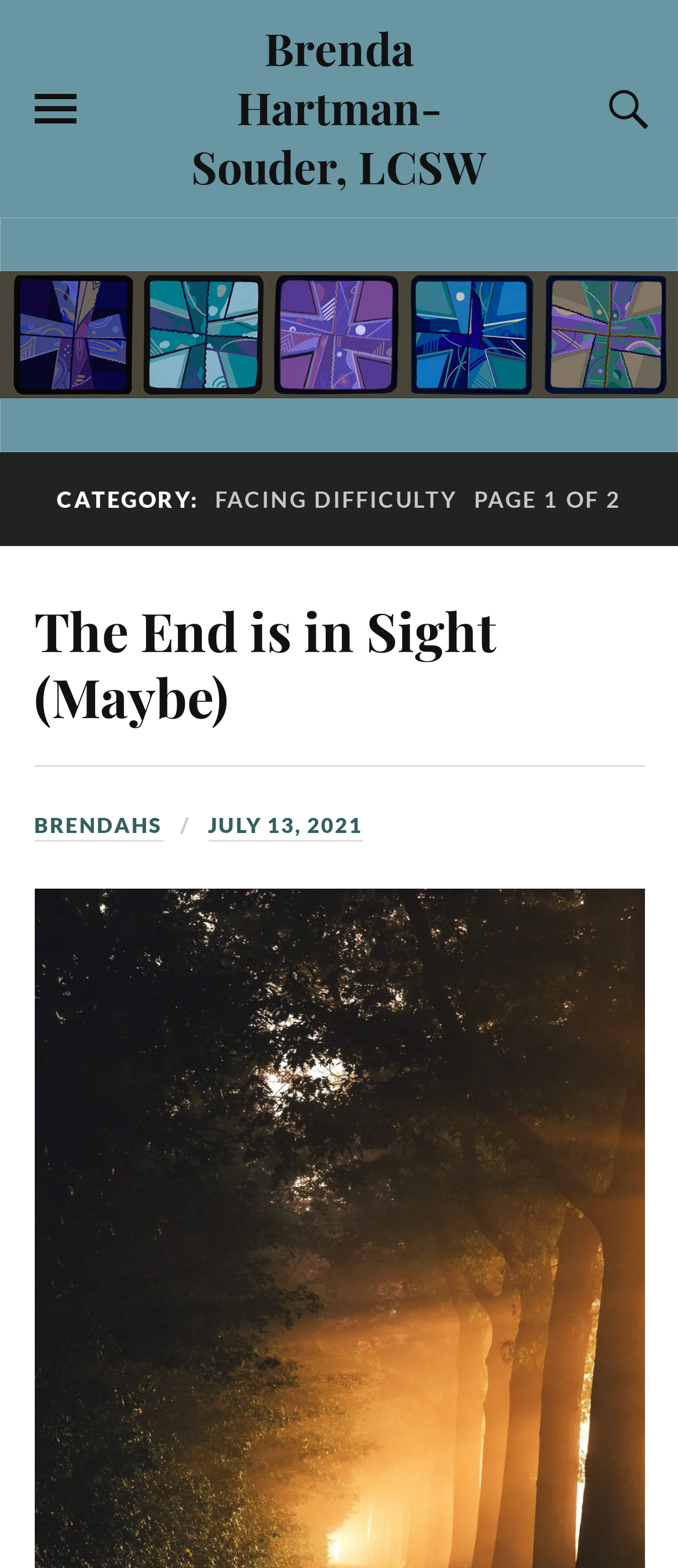Who is the author of the latest article?
Based on the image, give a concise answer in the form of a single word or short phrase.

Brenda Hartman-Souder